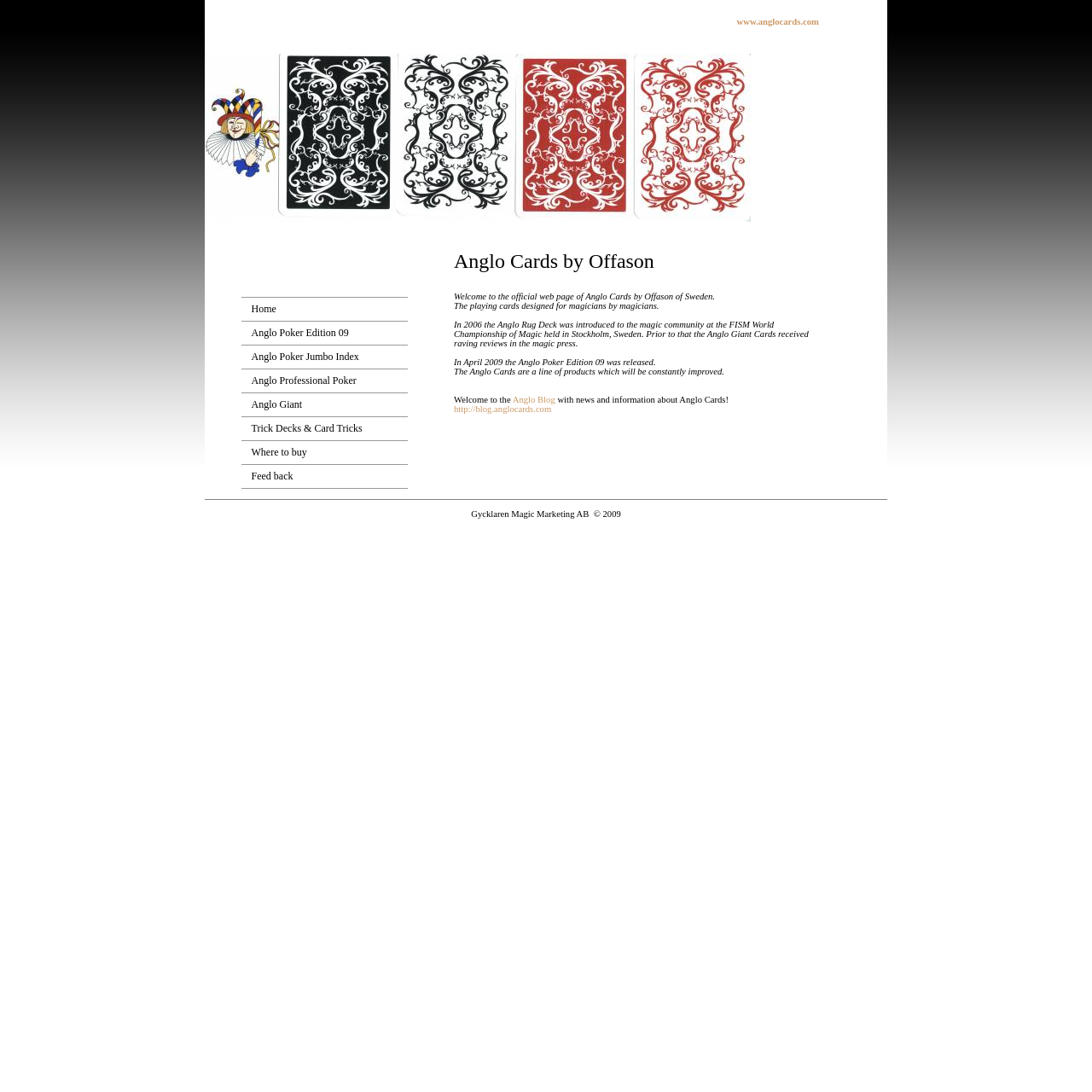Based on the image, please elaborate on the answer to the following question:
What is the year the Anglo Poker Edition 09 was released?

The release year can be found in the text 'In April 2009 the Anglo Poker Edition 09 was released.' which is located in the middle section of the webpage, indicating that the Anglo Poker Edition 09 was released in 2009.